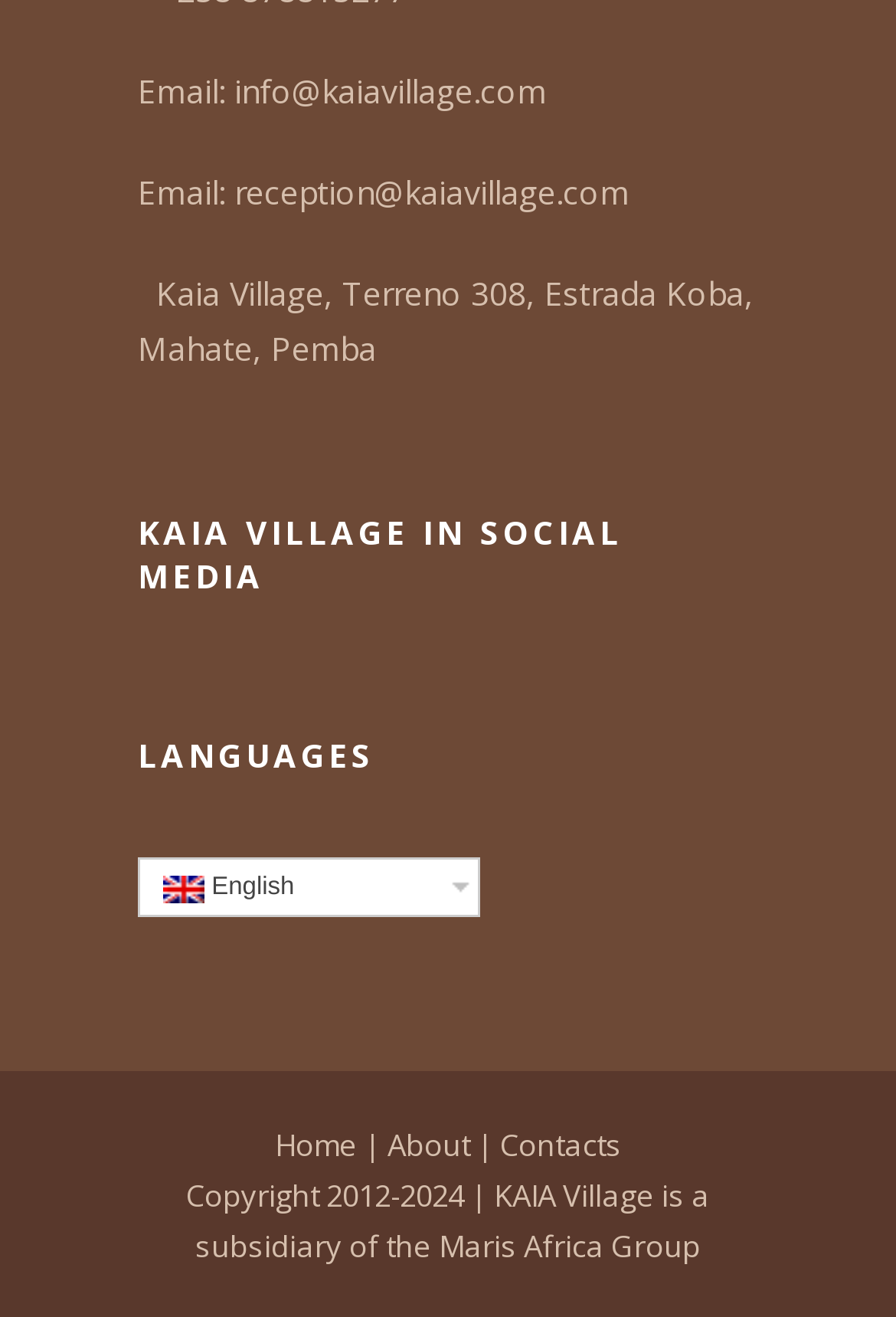Please provide a detailed answer to the question below by examining the image:
What is the year range of the copyright?

I found the year range of the copyright by reading the static text at the bottom of the webpage, which says 'Copyright 2012-2024'.